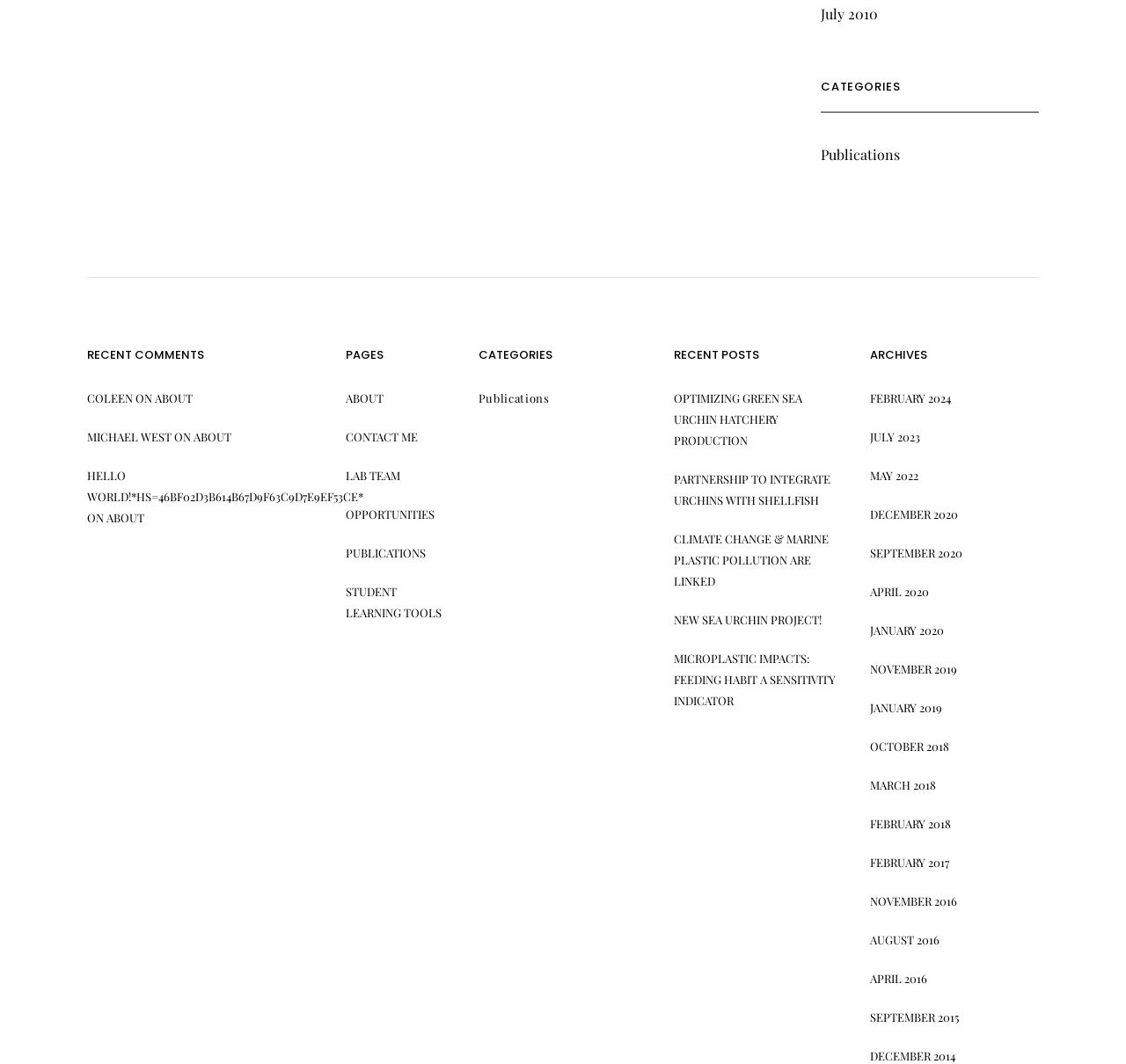Given the webpage screenshot, identify the bounding box of the UI element that matches this description: "New User Sign-Up Steps".

None